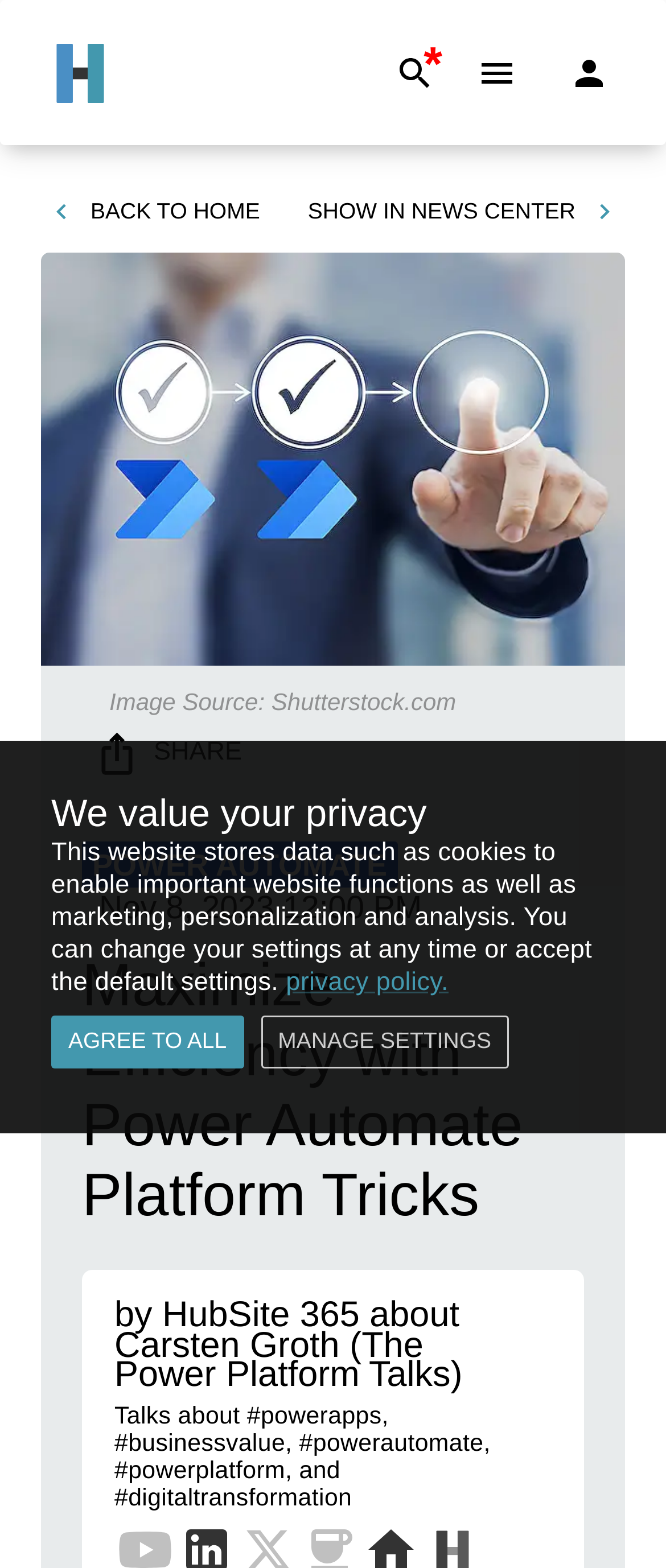Specify the bounding box coordinates of the area to click in order to follow the given instruction: "Go back to home."

[0.062, 0.119, 0.403, 0.152]